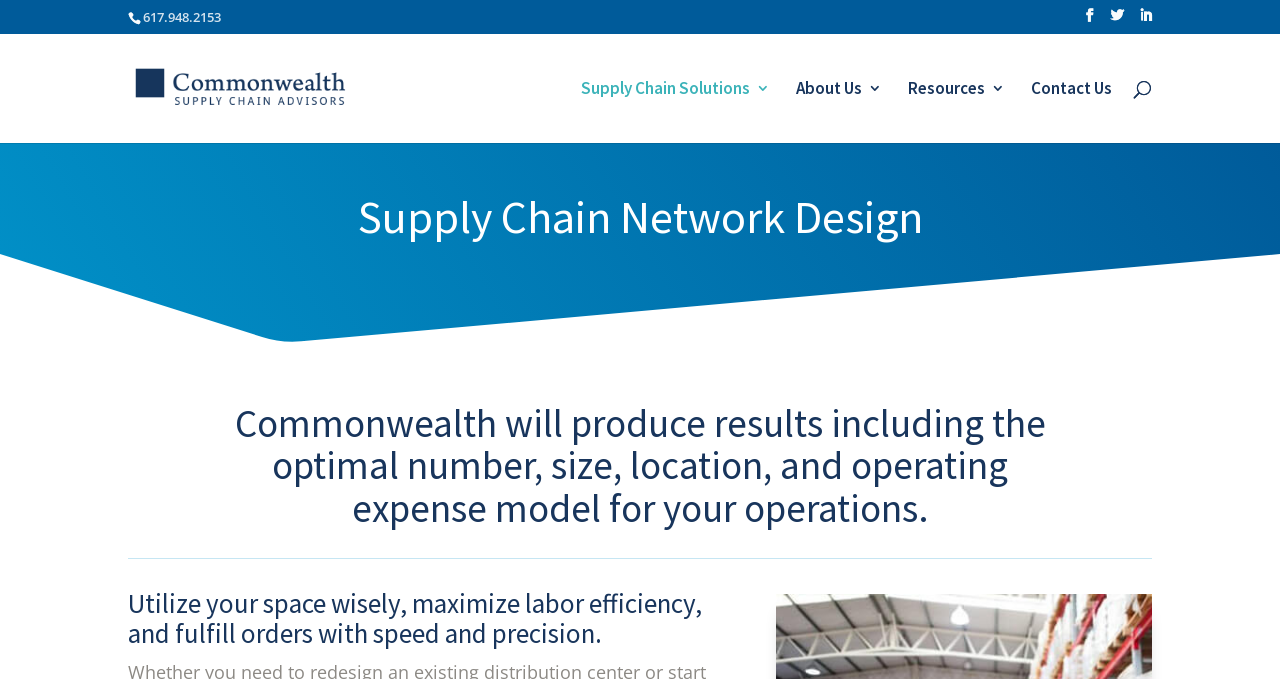What is the phone number on the webpage?
Examine the image and give a concise answer in one word or a short phrase.

617.948.2153